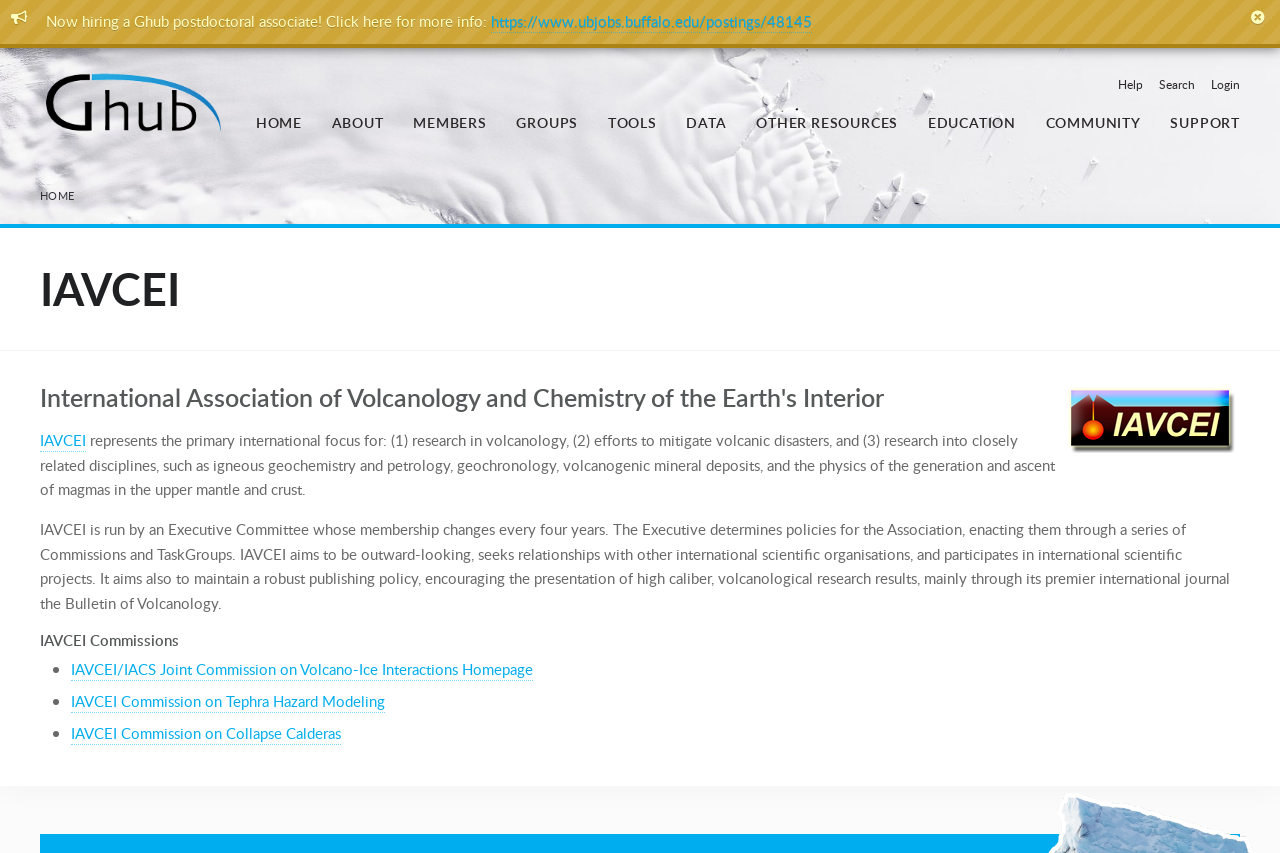Determine the bounding box coordinates for the clickable element required to fulfill the instruction: "Login to the system". Provide the coordinates as four float numbers between 0 and 1, i.e., [left, top, right, bottom].

[0.946, 0.08, 0.969, 0.123]